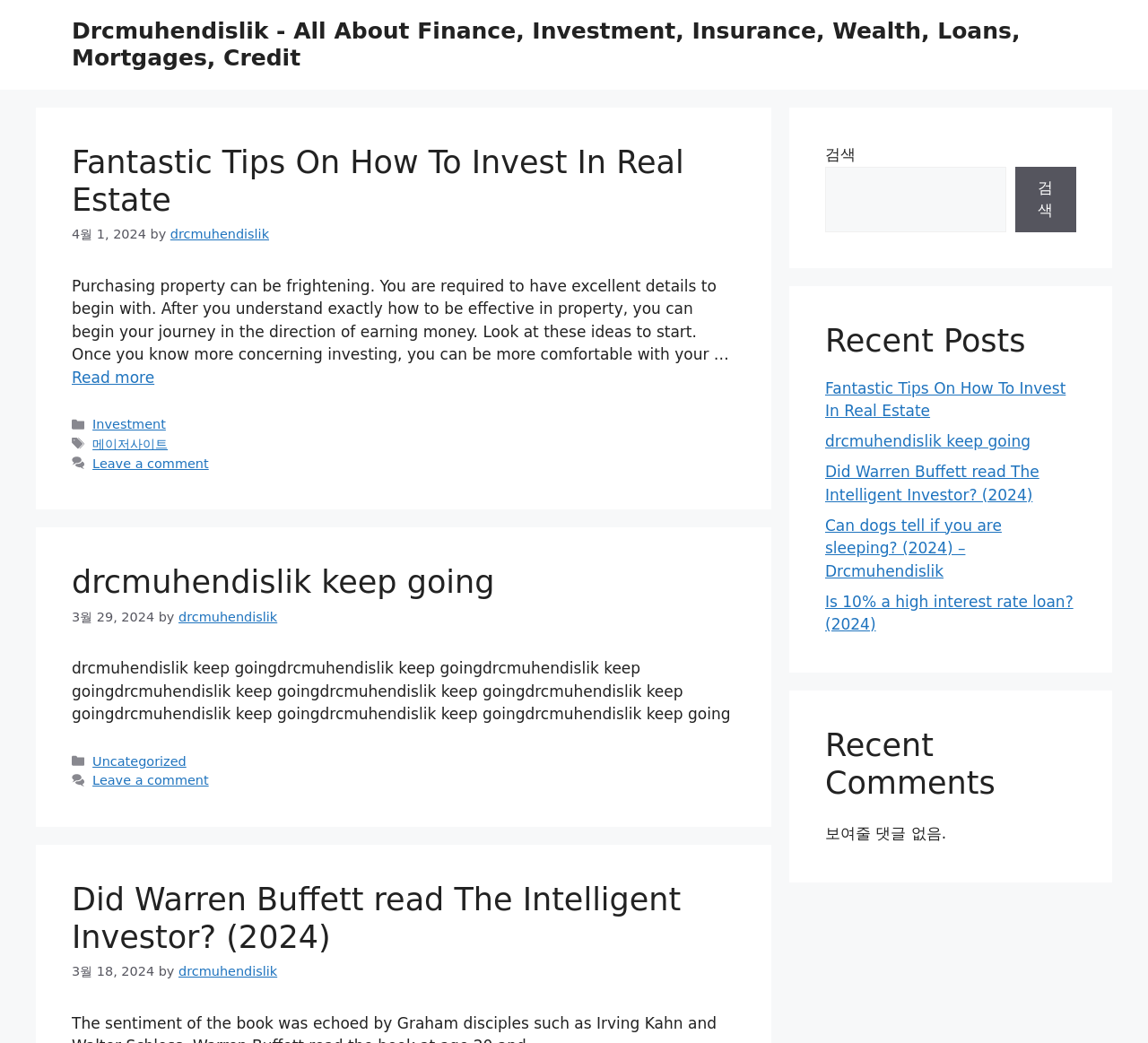Identify the bounding box coordinates for the element you need to click to achieve the following task: "Search for something". Provide the bounding box coordinates as four float numbers between 0 and 1, in the form [left, top, right, bottom].

[0.719, 0.16, 0.876, 0.222]